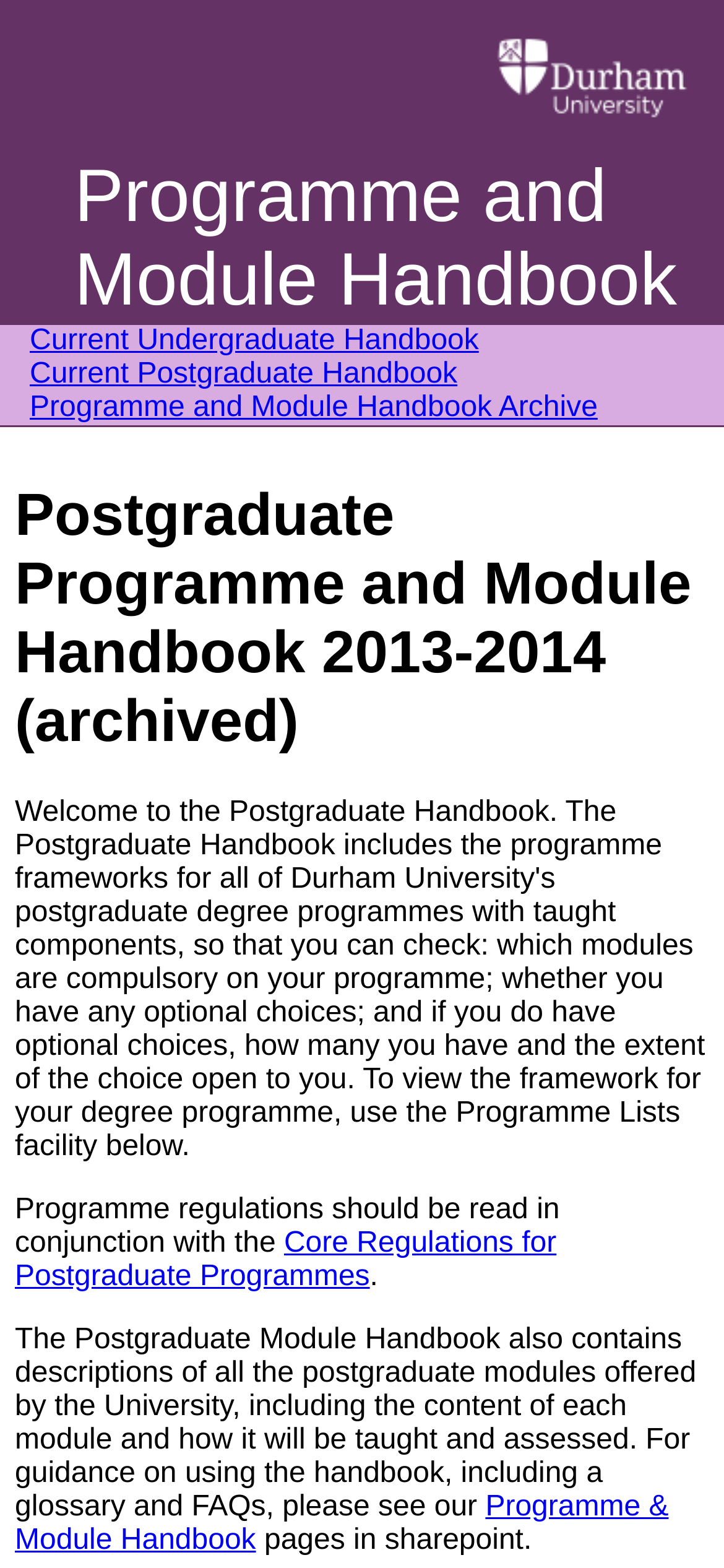Use the details in the image to answer the question thoroughly: 
How many links are available on the webpage?

There are four links on the webpage: 'Current Undergraduate Handbook', 'Current Postgraduate Handbook', 'Programme and Module Handbook Archive', and 'Core Regulations for Postgraduate Programmes'.